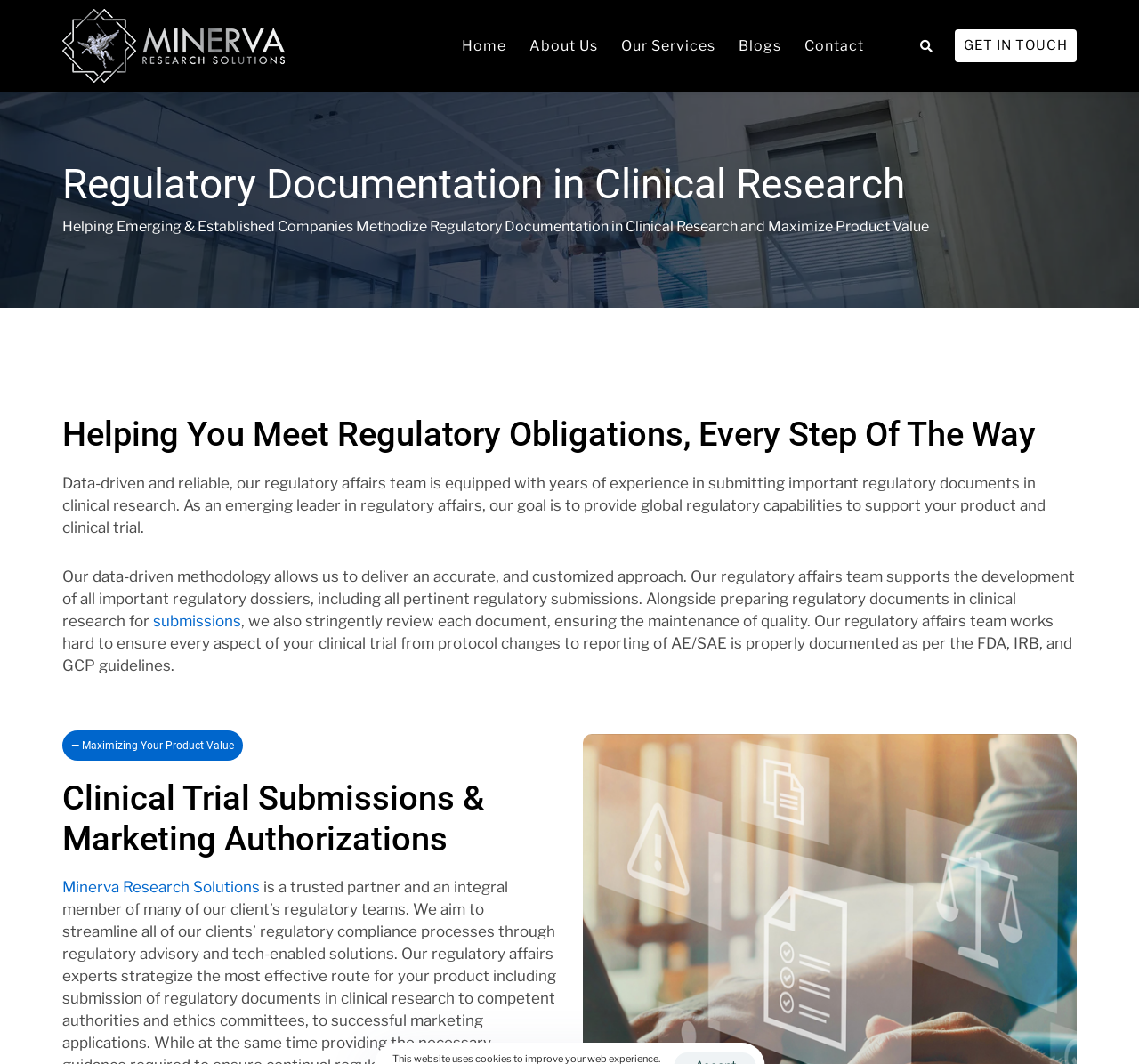What is the company name on the top left?
Provide a concise answer using a single word or phrase based on the image.

Minerva Research Solutions